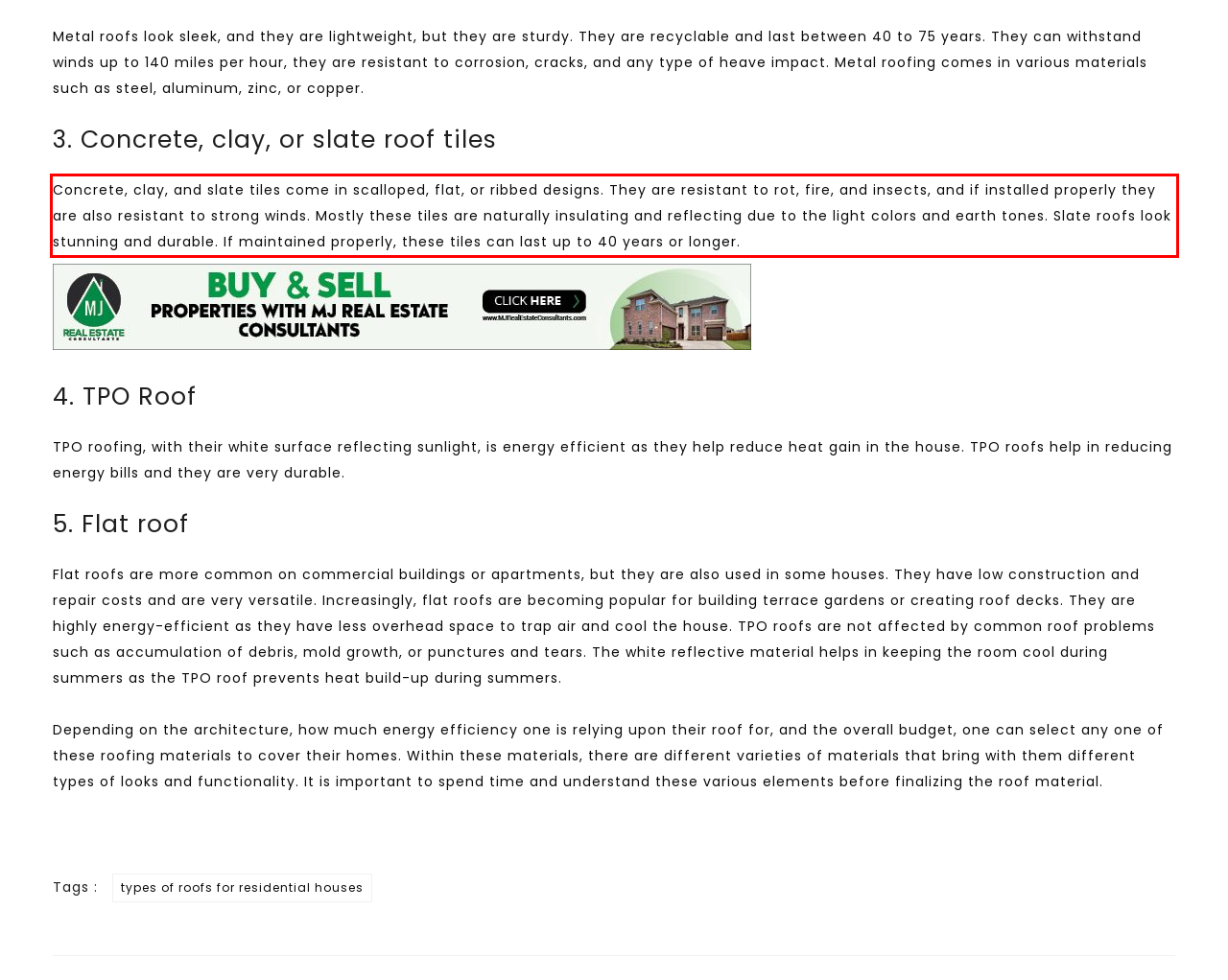Using the provided screenshot of a webpage, recognize the text inside the red rectangle bounding box by performing OCR.

Concrete, clay, and slate tiles come in scalloped, flat, or ribbed designs. They are resistant to rot, fire, and insects, and if installed properly they are also resistant to strong winds. Mostly these tiles are naturally insulating and reflecting due to the light colors and earth tones. Slate roofs look stunning and durable. If maintained properly, these tiles can last up to 40 years or longer.